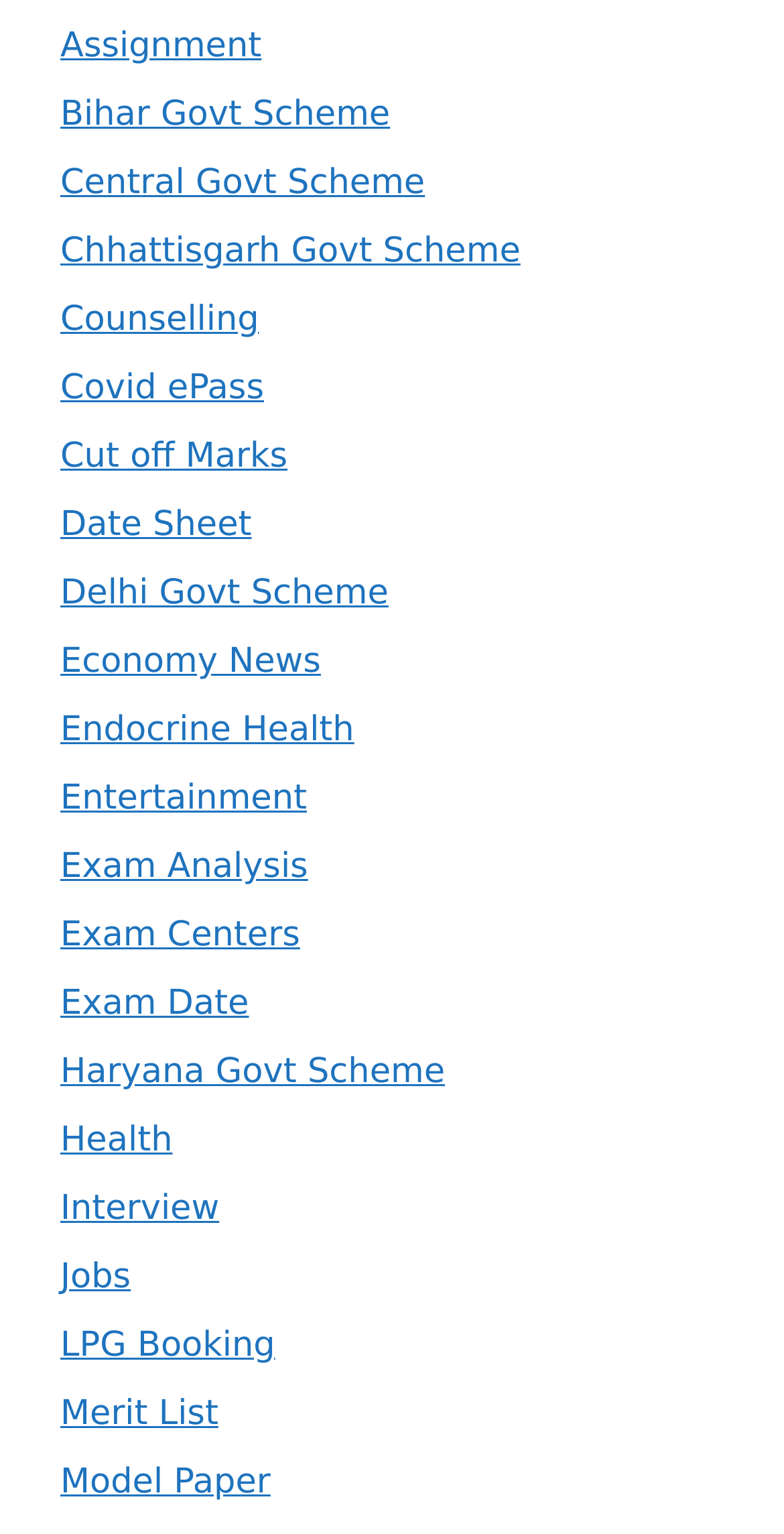How many government schemes are listed?
Using the information from the image, give a concise answer in one word or a short phrase.

7